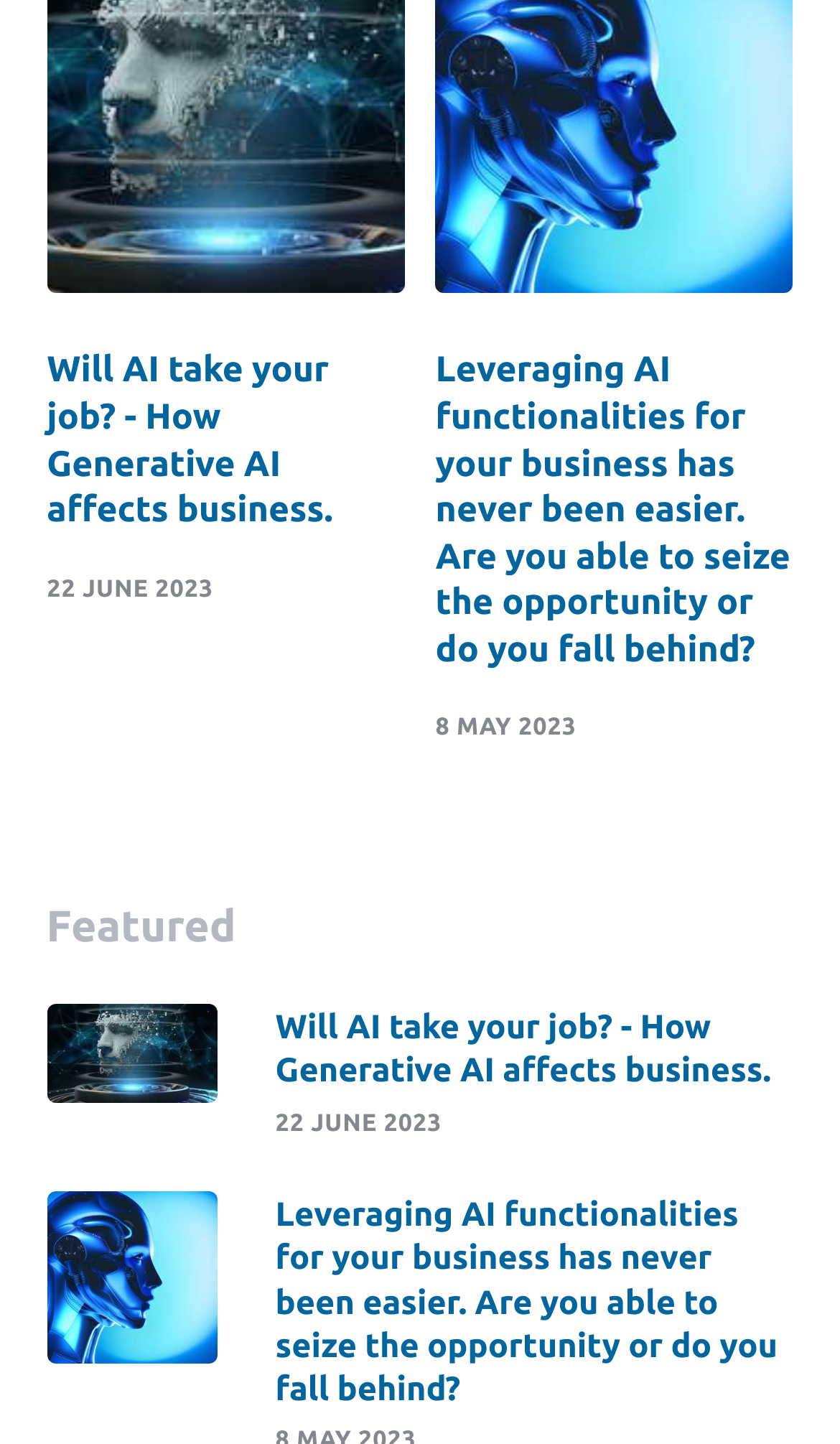What is the title of the first featured article?
Using the image, give a concise answer in the form of a single word or short phrase.

Will AI take your job?